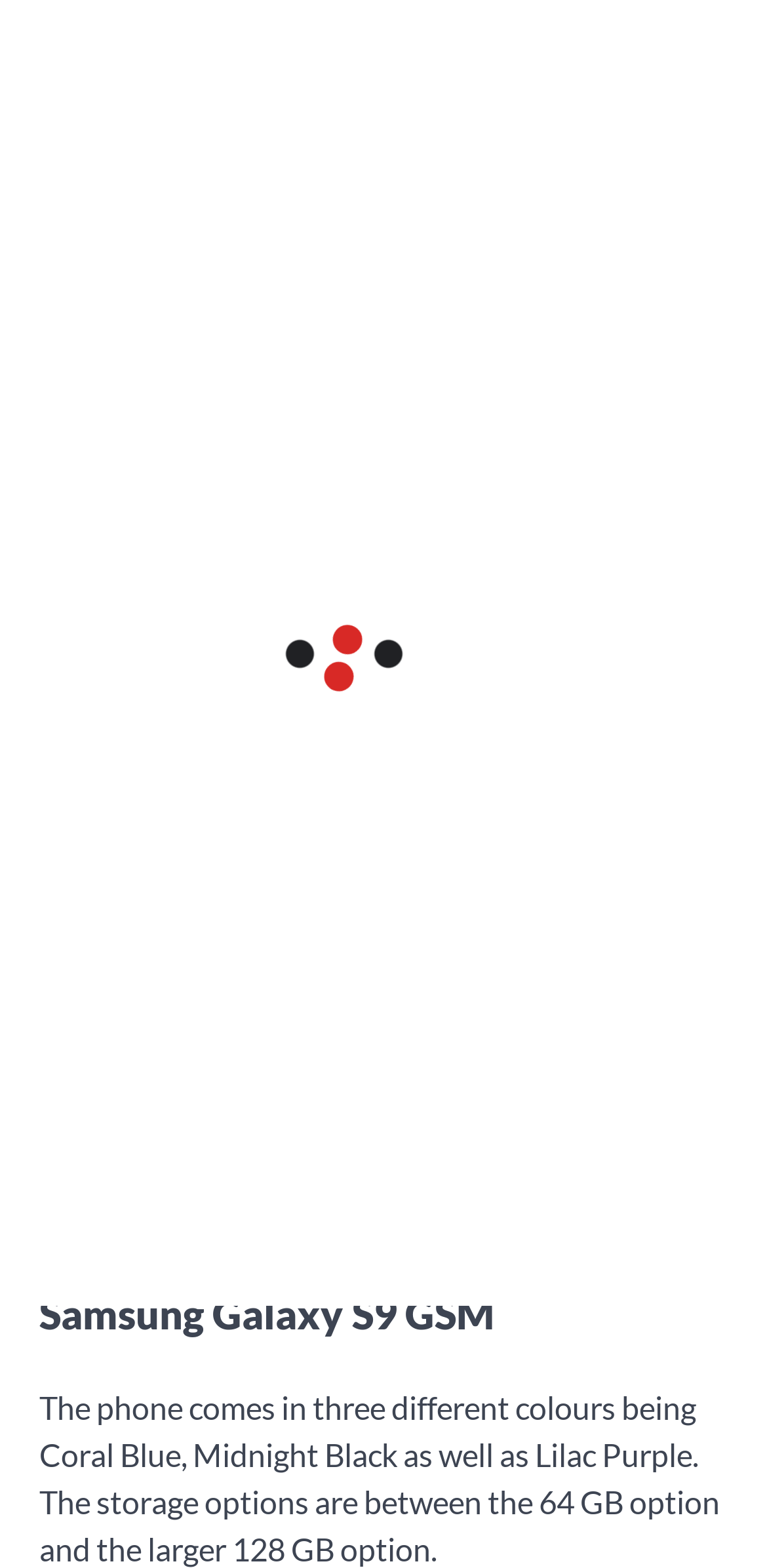When was the webpage content last updated?
Please give a detailed and elaborate explanation in response to the question.

The question asks about the last update date of the webpage content. By looking at the webpage structure, specifically the link element with the text ' November 9, 2021', we can find the answer that the webpage content was last updated on November 9, 2021.